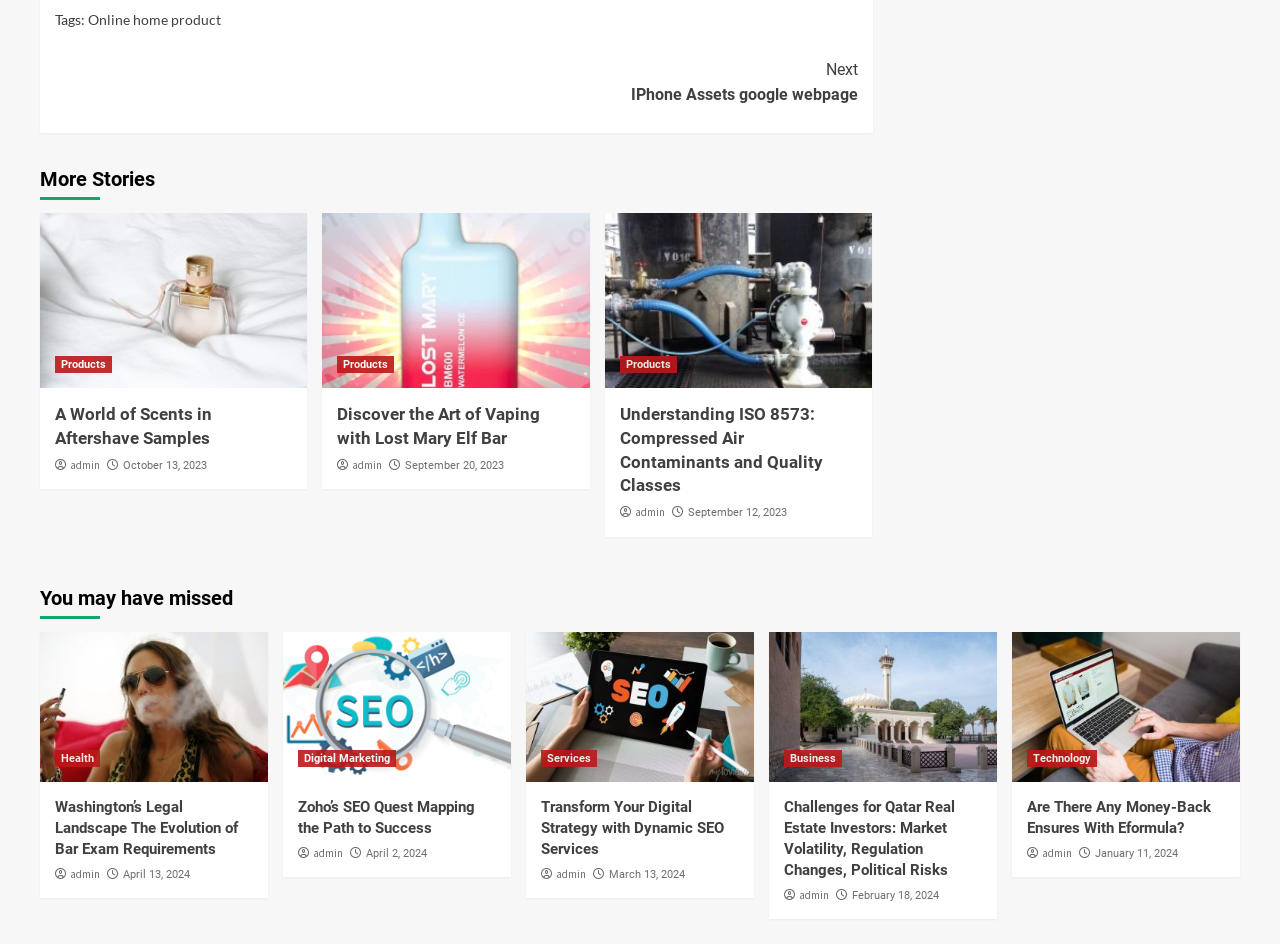Determine the bounding box for the UI element described here: "Next IPhone Assets google webpage".

[0.356, 0.06, 0.67, 0.114]